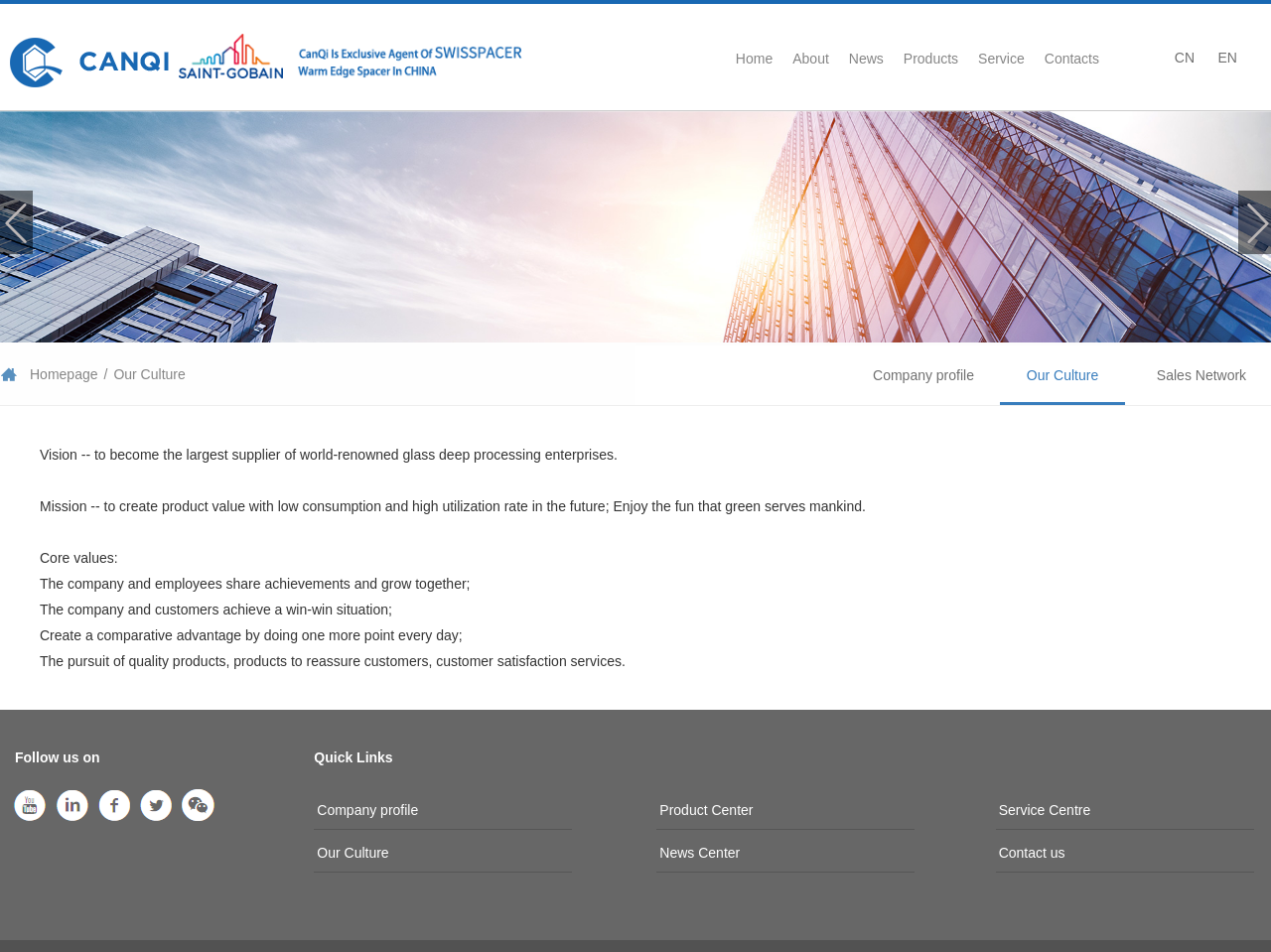What social media platform can users follow the company on?
Provide an in-depth and detailed explanation in response to the question.

Users can follow the company on Wechat, as indicated by the links and images at the bottom of the webpage.